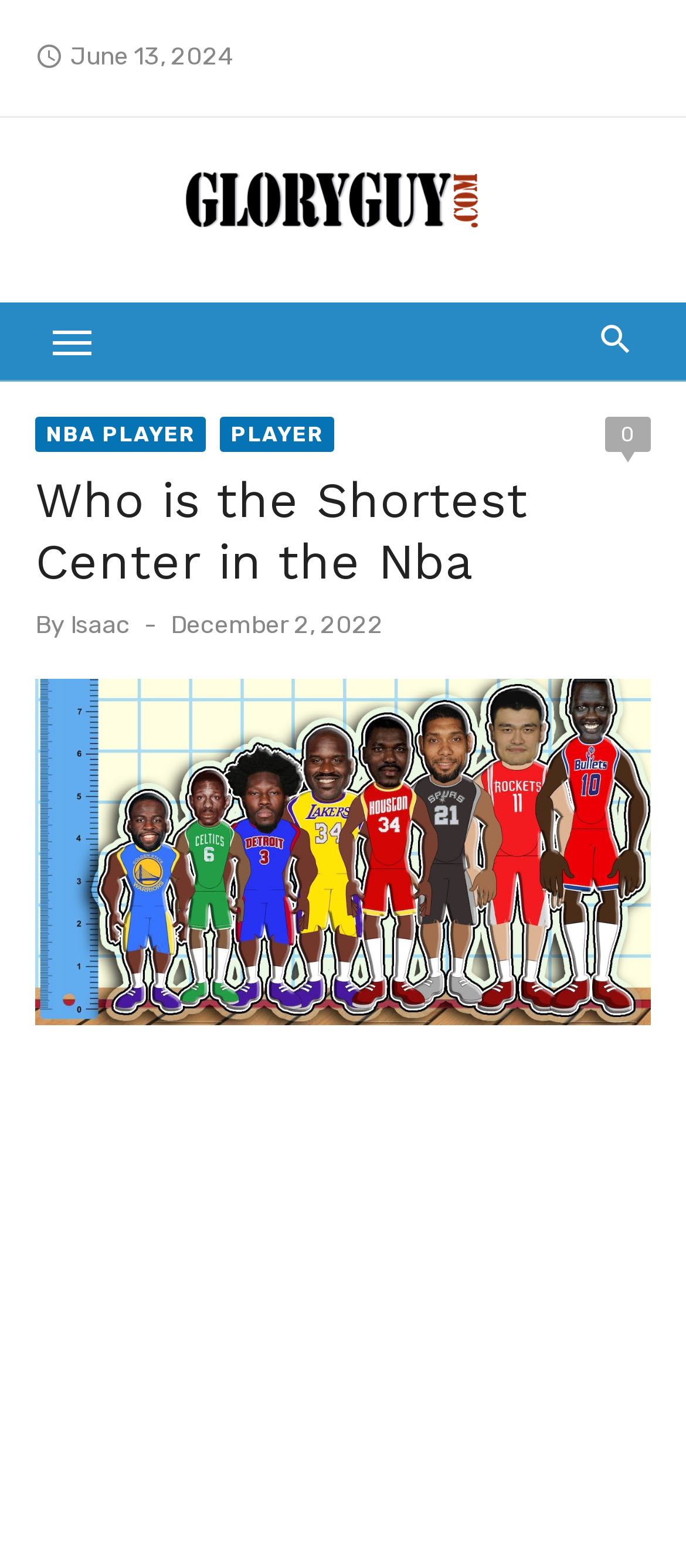Describe all the key features of the webpage in detail.

The webpage appears to be an article about the shortest center in the NBA. At the top left, there is a small text "access_time" followed by the date "June 13, 2024". Next to it, there is a link to "gloryguy" accompanied by an image with the same name. Below this, there is a tagline "Sports only, no pun intended". 

On the top right, there are two buttons: "Menu" and a button with an icon. Below these buttons, there is a navigation menu labeled "Mobile Menu" that takes up the full width of the page. 

Within the navigation menu, there is a header section with several links, including "NBA PLAYER", "PLAYER", and "0". The main title of the article "Who is the Shortest Center in the Nba" is prominently displayed below the links. The author's name "Isaac" is mentioned, along with the posting date "December 2, 2022". 

Below the title and author information, there is a large figure or image that takes up most of the page's width. The article's content, which discusses Boban Marjanović, the shortest center currently playing in the NBA, is likely displayed below this figure, although the exact content is not specified in the accessibility tree.